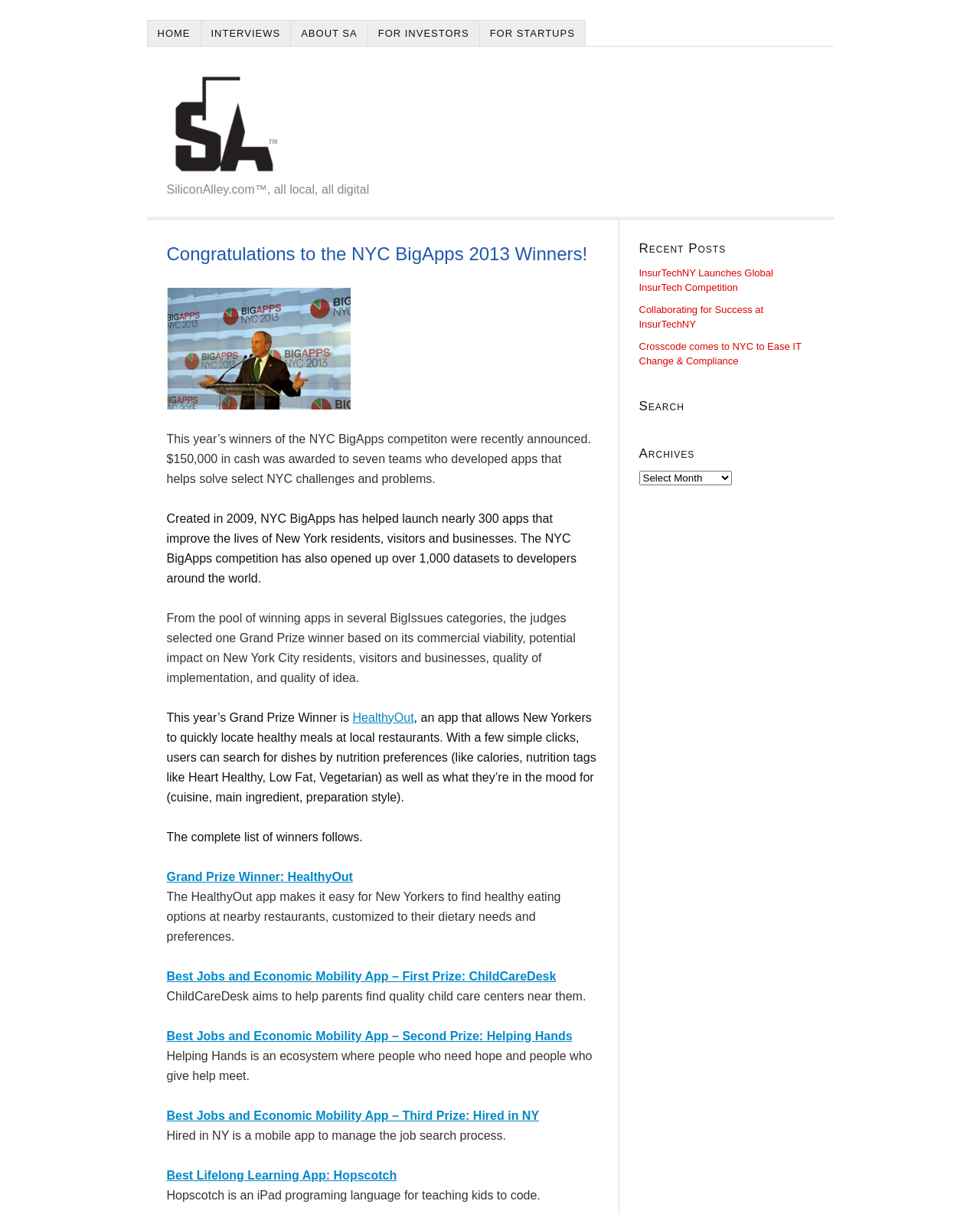Identify and extract the main heading of the webpage.

Congratulations to the NYC BigApps 2013 Winners!